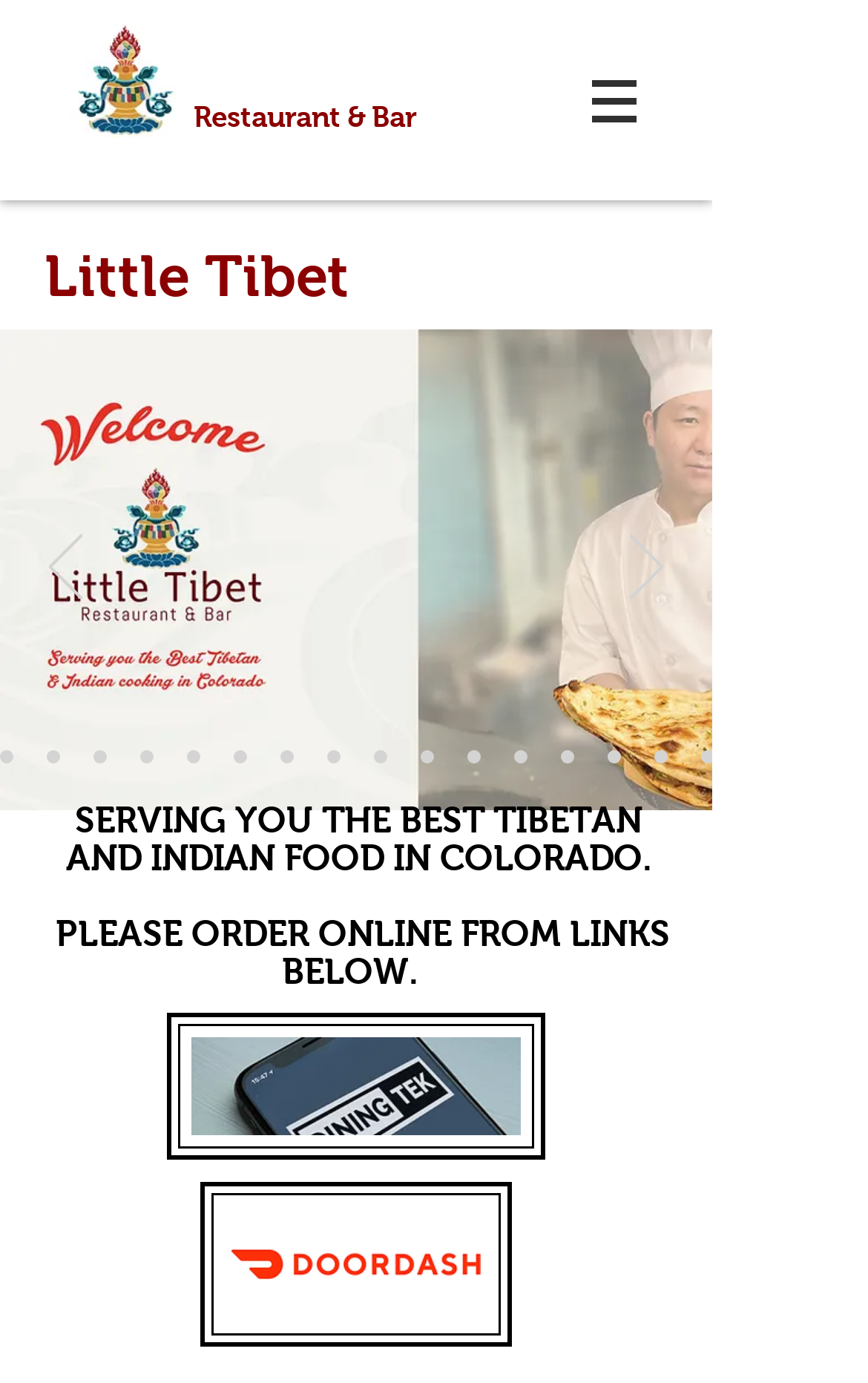Detail the features and information presented on the webpage.

The webpage is about Little Tibet Restaurant Bar in Boulder, Colorado, which serves authentic and delicious Tibetan and Indian food. At the top left of the page, there is a logo image of the restaurant. Below the logo, there is a heading that reads "Restaurant & Bar". To the right of the heading, there is a navigation menu labeled "Site" with a dropdown button.

On the top right of the page, there is a heading that reads "Little Tibet". Below this heading, there is a slideshow region that takes up most of the page. The slideshow has previous and next buttons on the left and right sides, respectively. Within the slideshow, there are multiple links to different menu items, such as "pudina paneer", "pork chilli", "fish curry", and many others.

Below the slideshow, there is a static text that reads "SERVING YOU THE BEST TIBETAN AND INDIAN FOOD IN COLORADO." Below this text, there is another static text that reads "PLEASE ORDER ONLINE FROM LINKS BELOW." To the right of this text, there are two images, one of which appears to be a logo for a food delivery service.

Overall, the webpage is focused on showcasing the restaurant's menu items and providing a way for customers to order online.